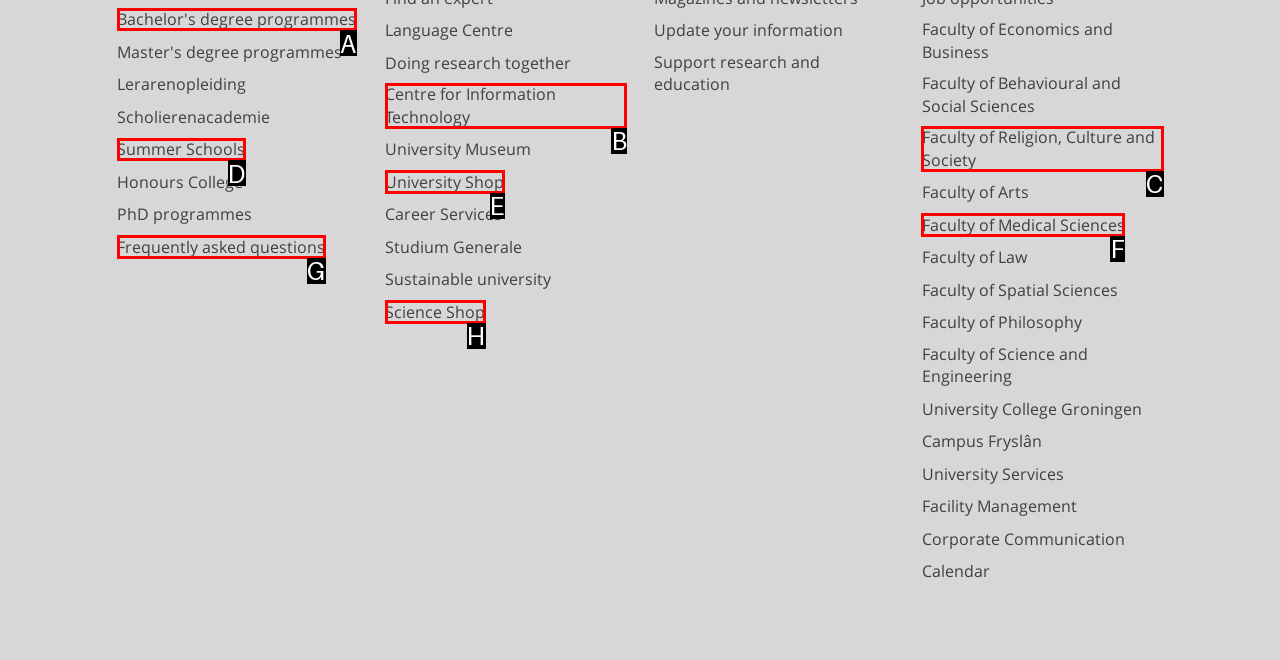Given the description: Centre for Information Technology
Identify the letter of the matching UI element from the options.

B